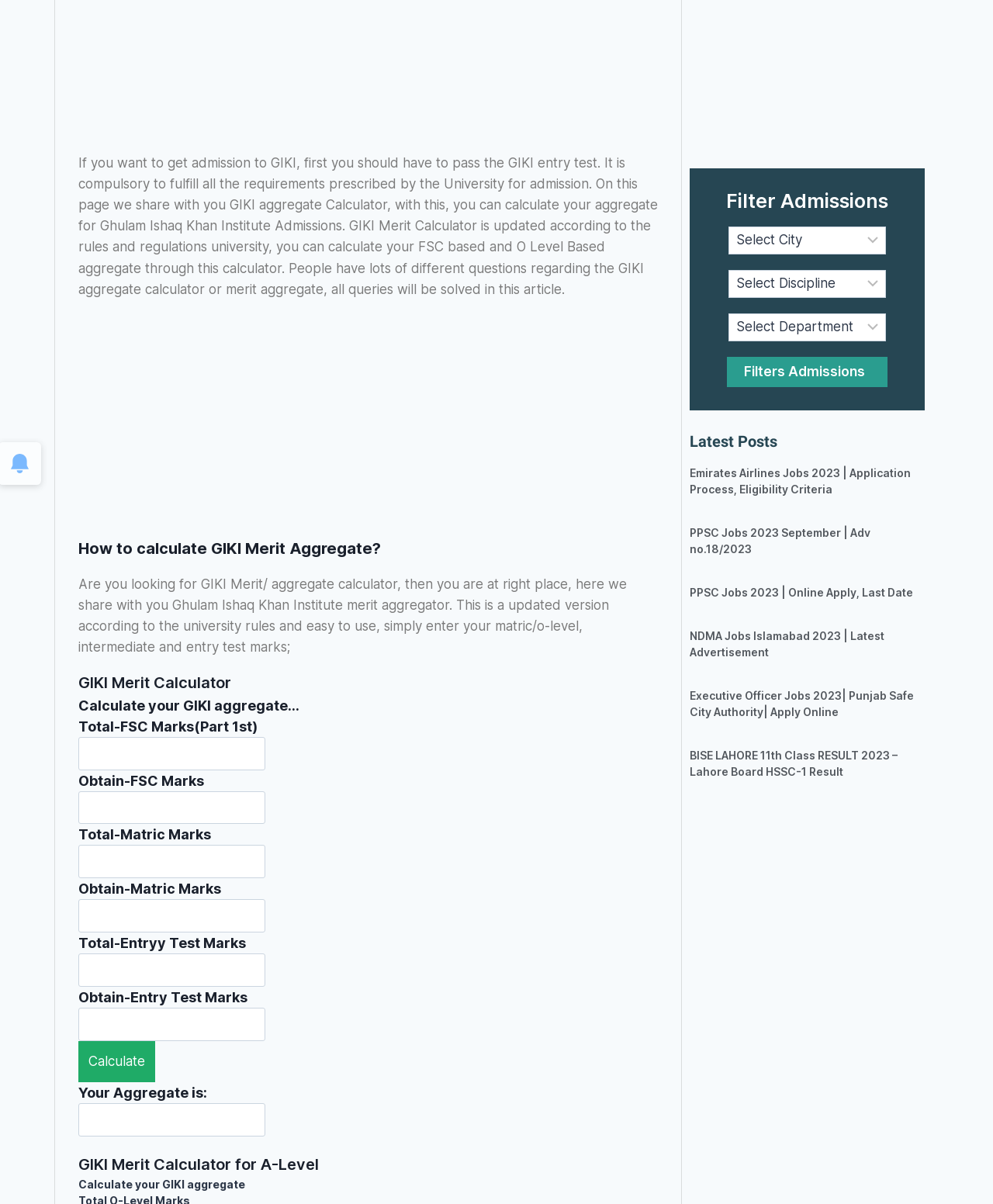For the element described, predict the bounding box coordinates as (top-left x, top-left y, bottom-right x, bottom-right y). All values should be between 0 and 1. Element description: value="Calculate"

[0.079, 0.864, 0.156, 0.899]